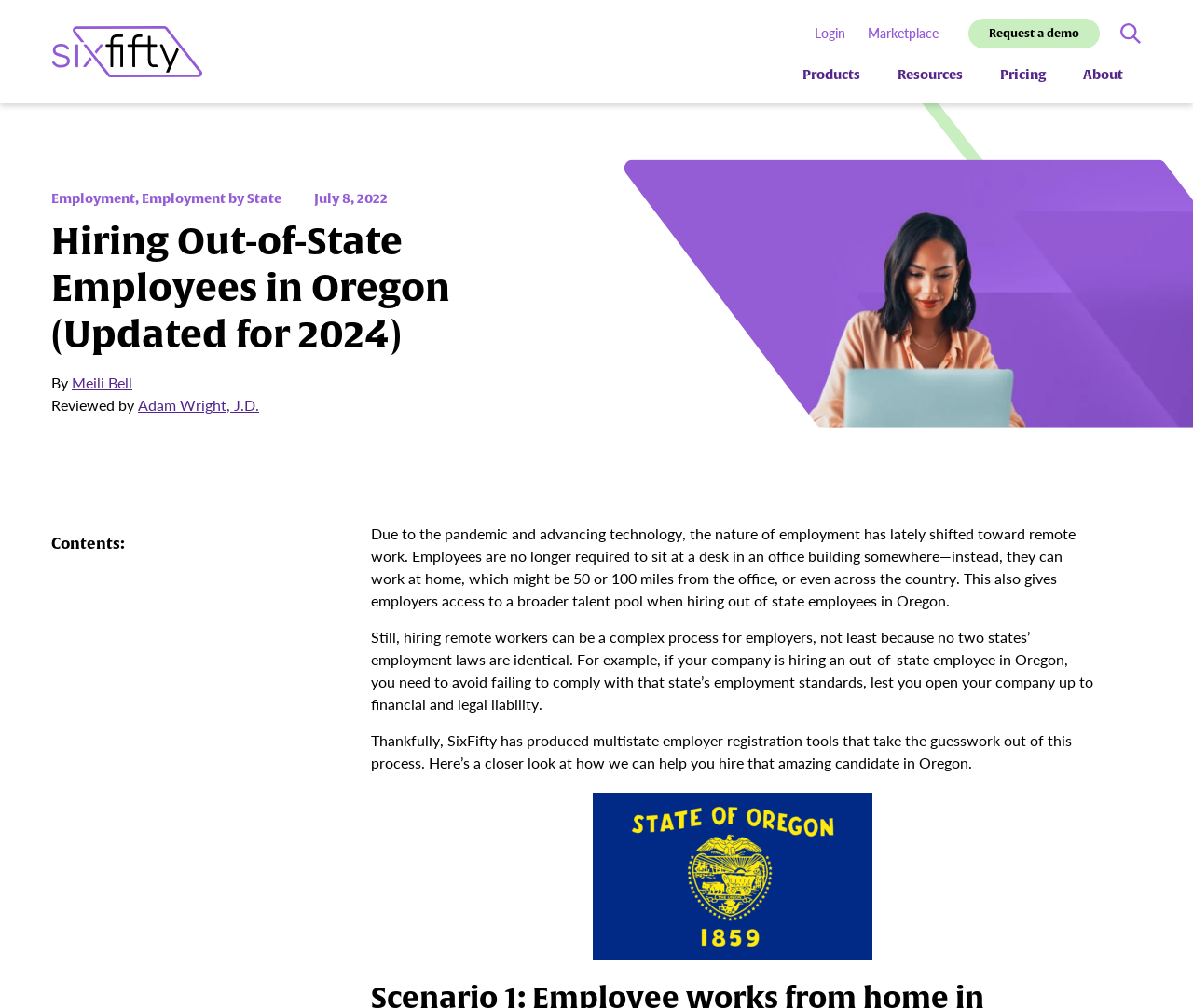What is the reason for the shift towards remote work?
Based on the screenshot, respond with a single word or phrase.

Pandemic and advancing technology